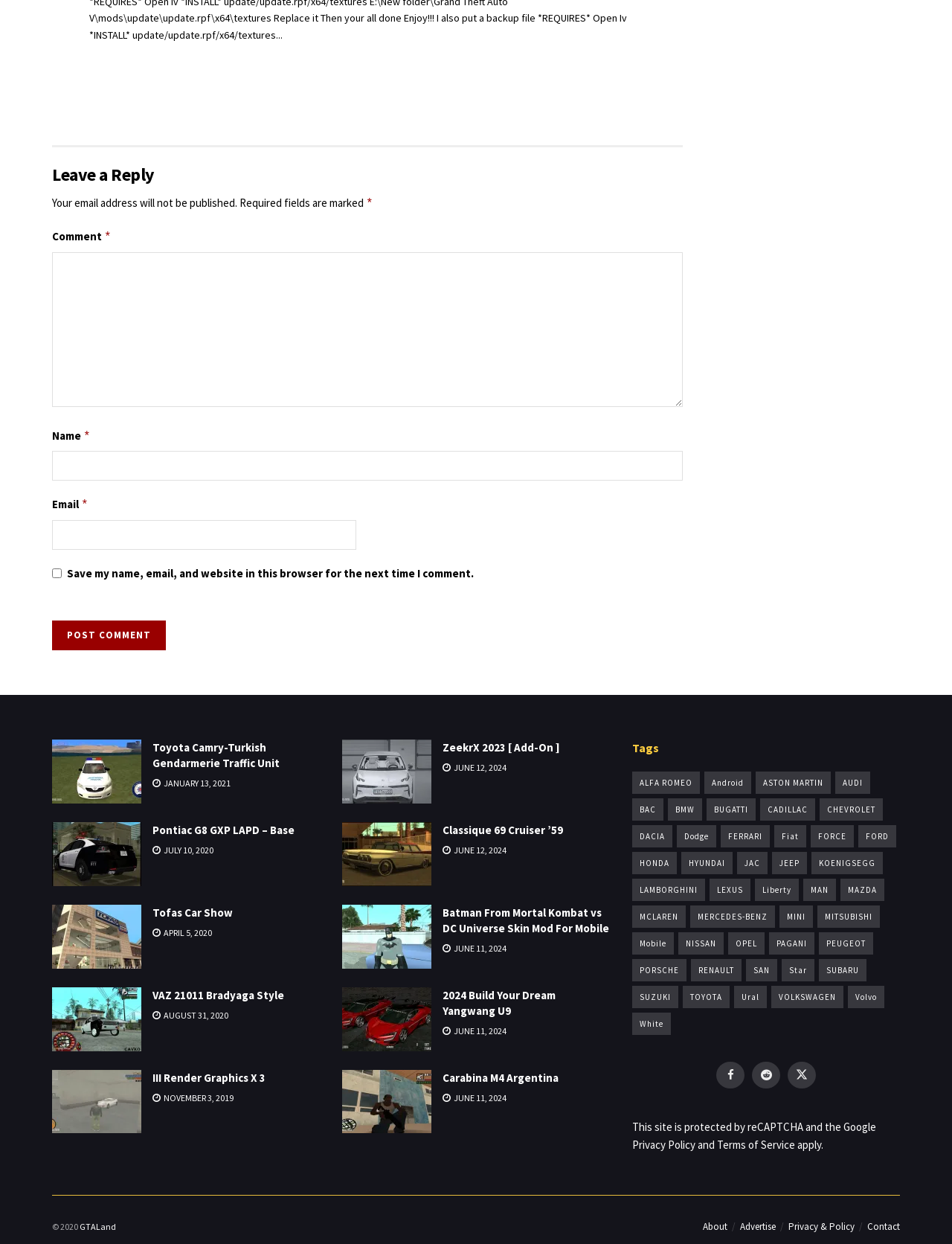Locate the UI element described as follows: "October 2023". Return the bounding box coordinates as four float numbers between 0 and 1 in the order [left, top, right, bottom].

None